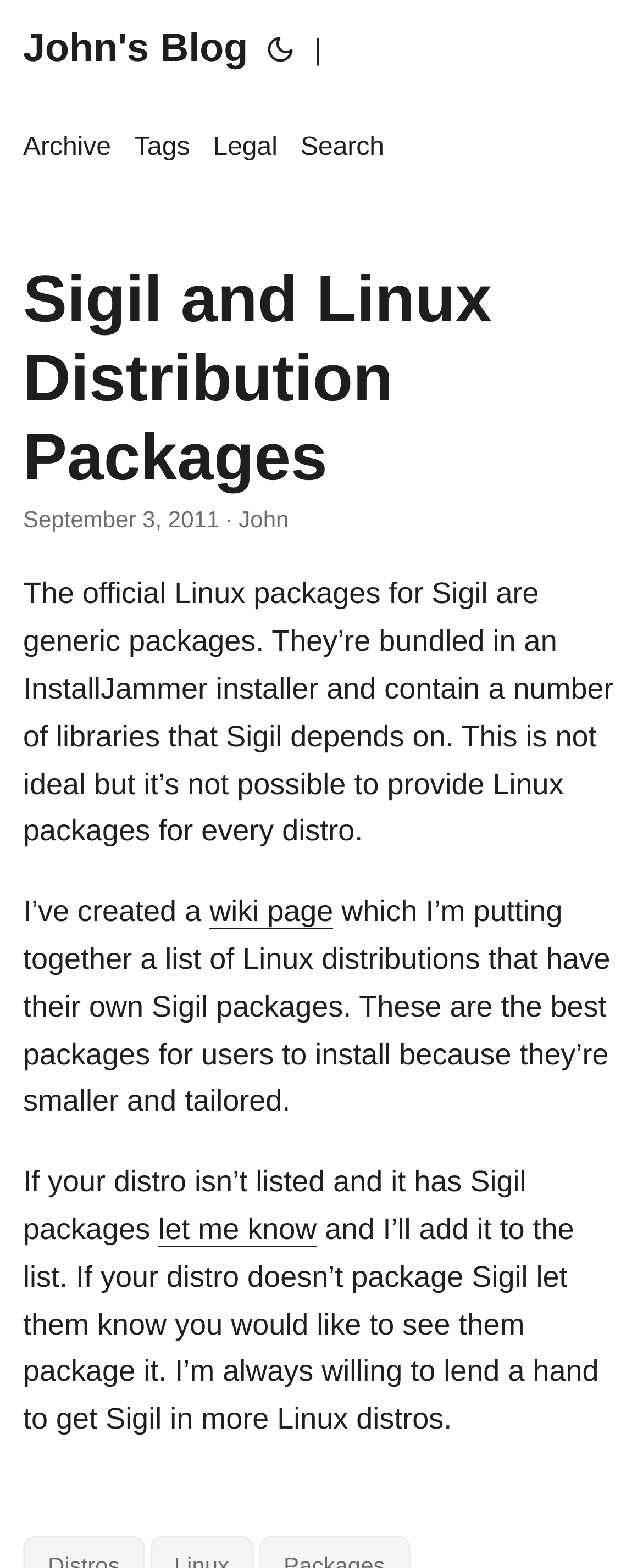Using the description: "let me know", determine the UI element's bounding box coordinates. Ensure the coordinates are in the format of four float numbers between 0 and 1, i.e., [left, top, right, bottom].

[0.246, 0.773, 0.493, 0.794]